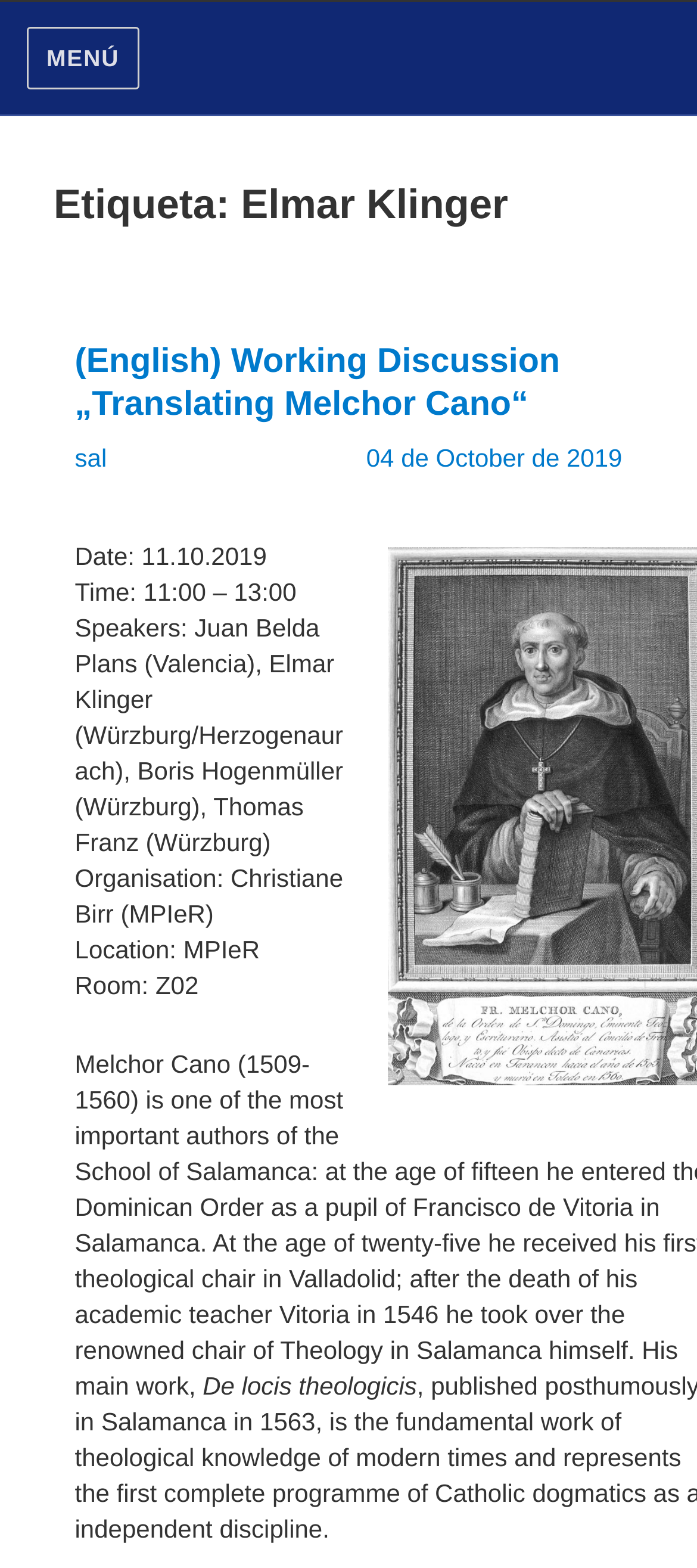Write an extensive caption that covers every aspect of the webpage.

The webpage is about an event or discussion related to Elmar Klinger and La Escuela de Salamanca. At the top left corner, there is a button labeled "MENÚ" that controls the site navigation and social navigation. 

Below the button, there is a header section that spans almost the entire width of the page. Within this section, there is a heading that reads "Etiqueta: Elmar Klinger". 

Further down, there is another header section that contains several elements. On the left side, there is a heading that reads "(English) Working Discussion „Translating Melchor Cano“", which is also a link. Below this heading, there are several lines of text that provide details about the event, including the author, publication date, time, speakers, organization, location, and room. 

On the right side of the page, near the bottom, there is a static text that reads "De locis theologicis". There are no images on the page.